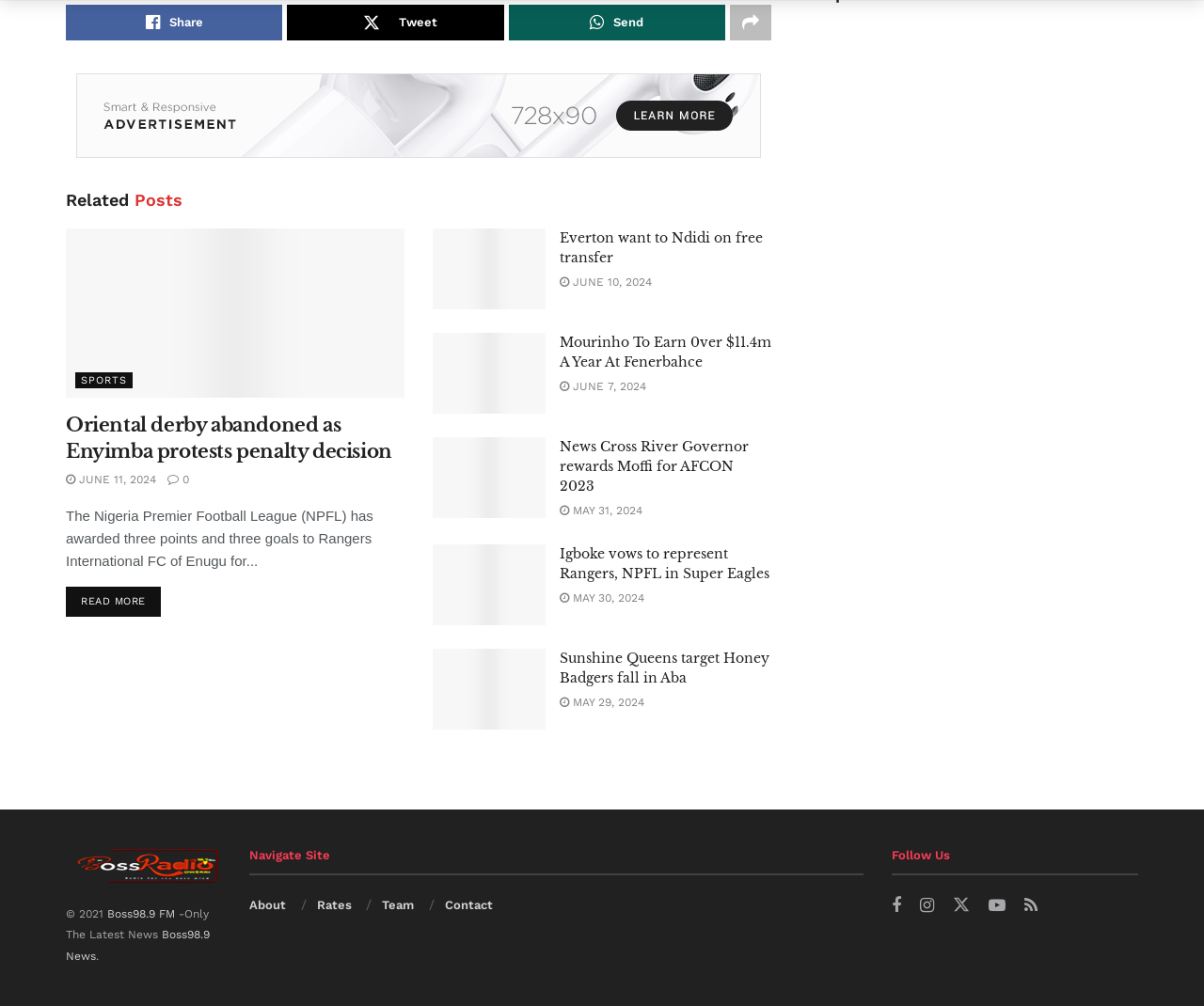Find the bounding box coordinates of the element's region that should be clicked in order to follow the given instruction: "Read more about Oriental derby abandoned as Enyimba protests penalty decision". The coordinates should consist of four float numbers between 0 and 1, i.e., [left, top, right, bottom].

[0.055, 0.583, 0.134, 0.613]